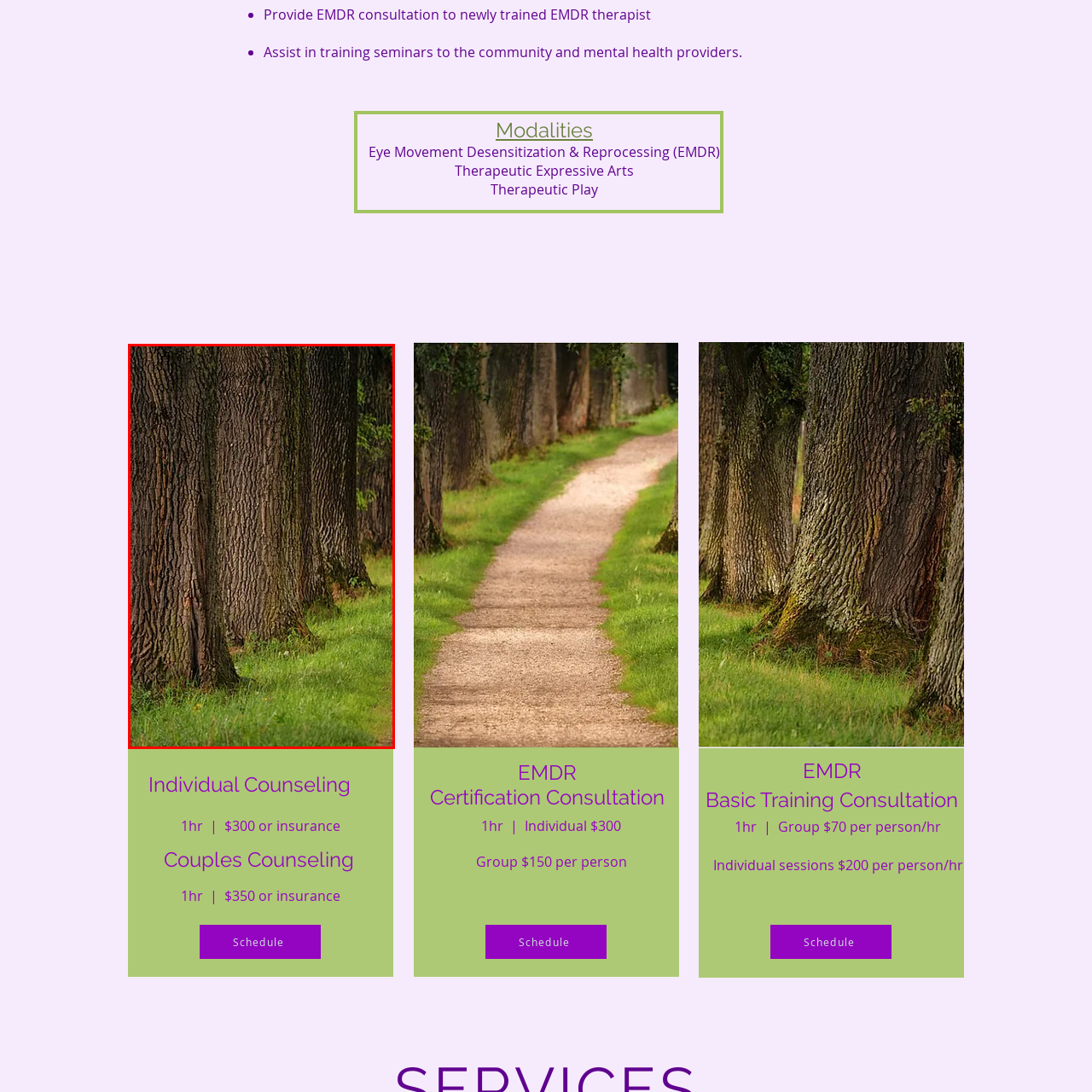Provide a detailed narrative of the image inside the red-bordered section.

The image depicts a serene forest scene featuring a row of majestic trees, their textured, bark-covered trunks contributing to a natural tapestry. Each tree stands tall, showcasing the intricate details of its bark, while lush green grass carpets the ground below, hinting at a vibrant ecosystem. The play of light and shadow enhances the depth and richness of the landscape, creating a peaceful atmosphere that invites viewers to connect with nature. This tranquil setting offers a perfect backdrop for activities such as individual counseling in a natural context, possibly aligning with therapeutic practices like Eye Movement Desensitization and Reprocessing (EMDR) or other expressive arts therapies.